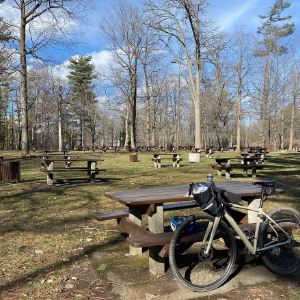Give a one-word or one-phrase response to the question:
What type of trees are present in the image?

Leafless trees